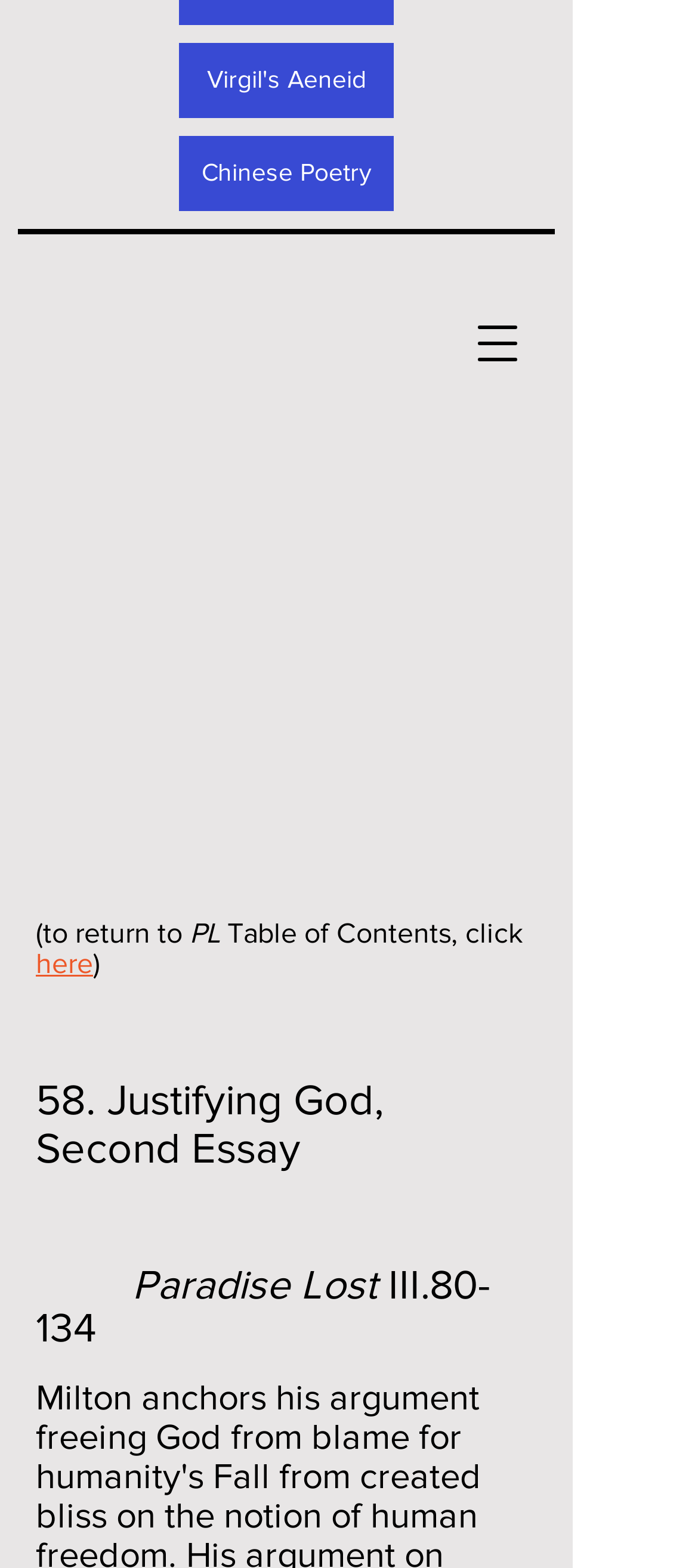Using the format (top-left x, top-left y, bottom-right x, bottom-right y), provide the bounding box coordinates for the described UI element. All values should be floating point numbers between 0 and 1: Chinese Poetry

[0.256, 0.087, 0.564, 0.135]